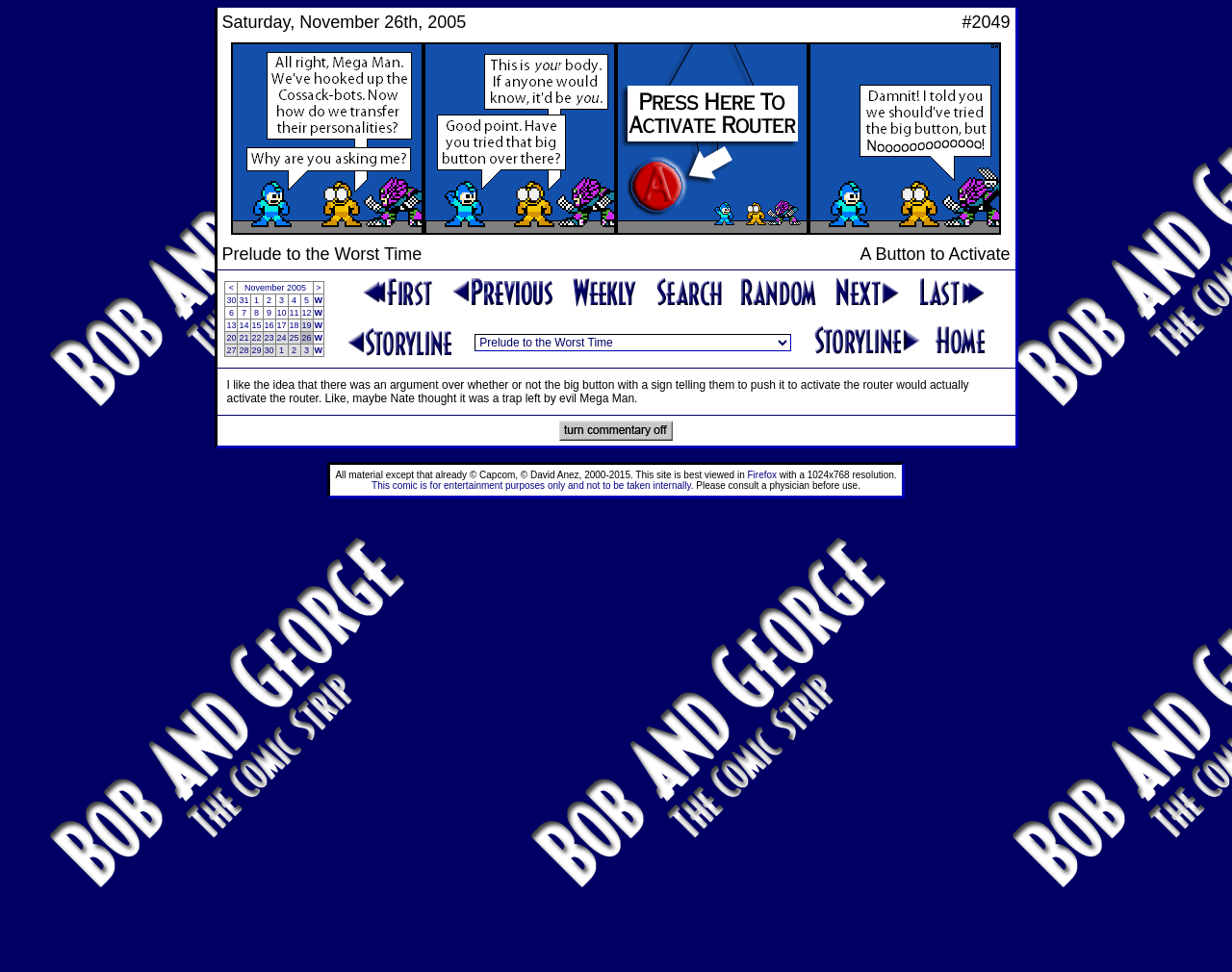Identify the bounding box coordinates of the element to click to follow this instruction: 'Explore certification services'. Ensure the coordinates are four float values between 0 and 1, provided as [left, top, right, bottom].

None